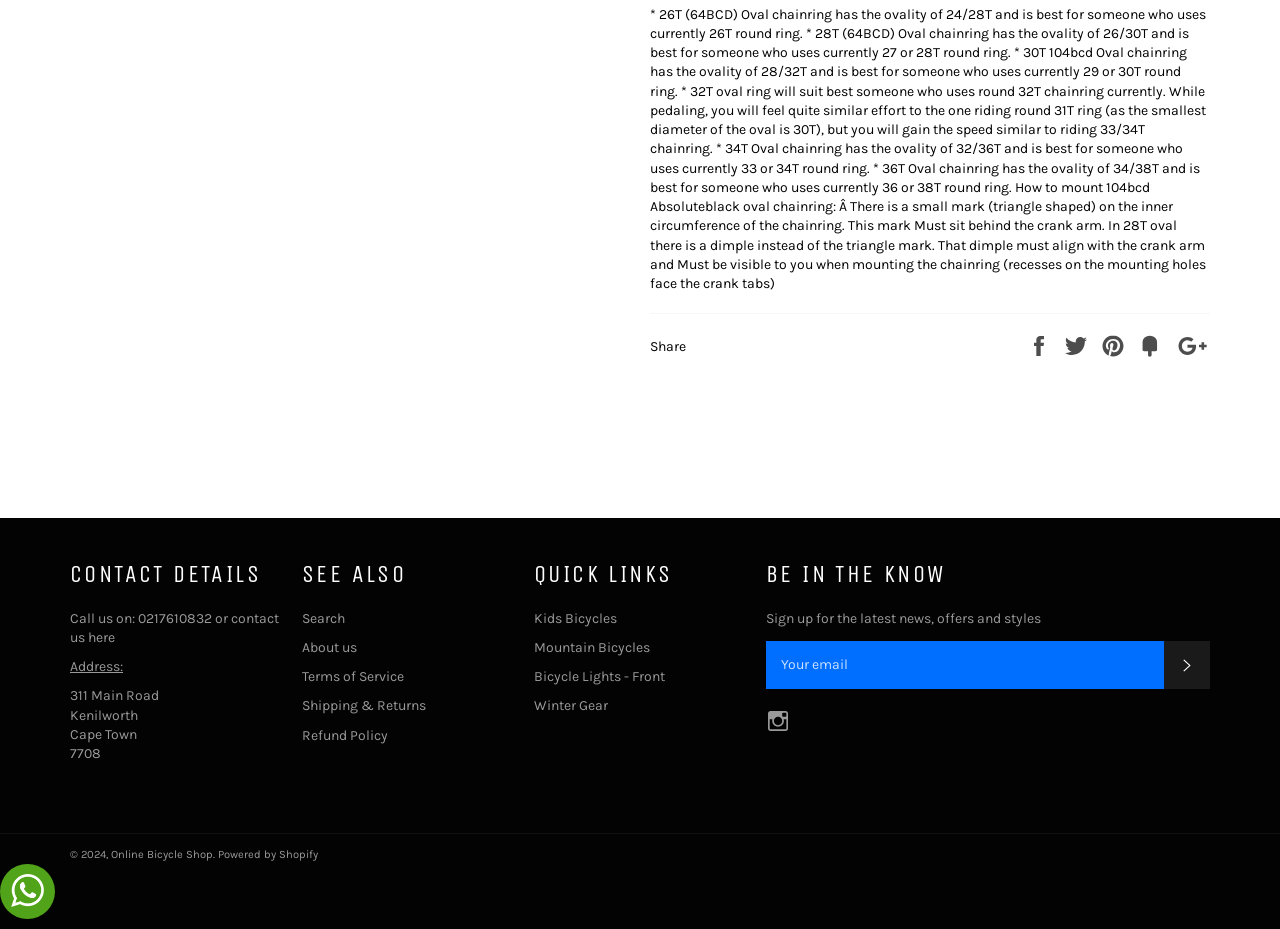What is the phone number to call for contact?
Provide an in-depth and detailed explanation in response to the question.

The contact details section of the webpage provides a phone number, 0217610832, which can be used to call for contact.